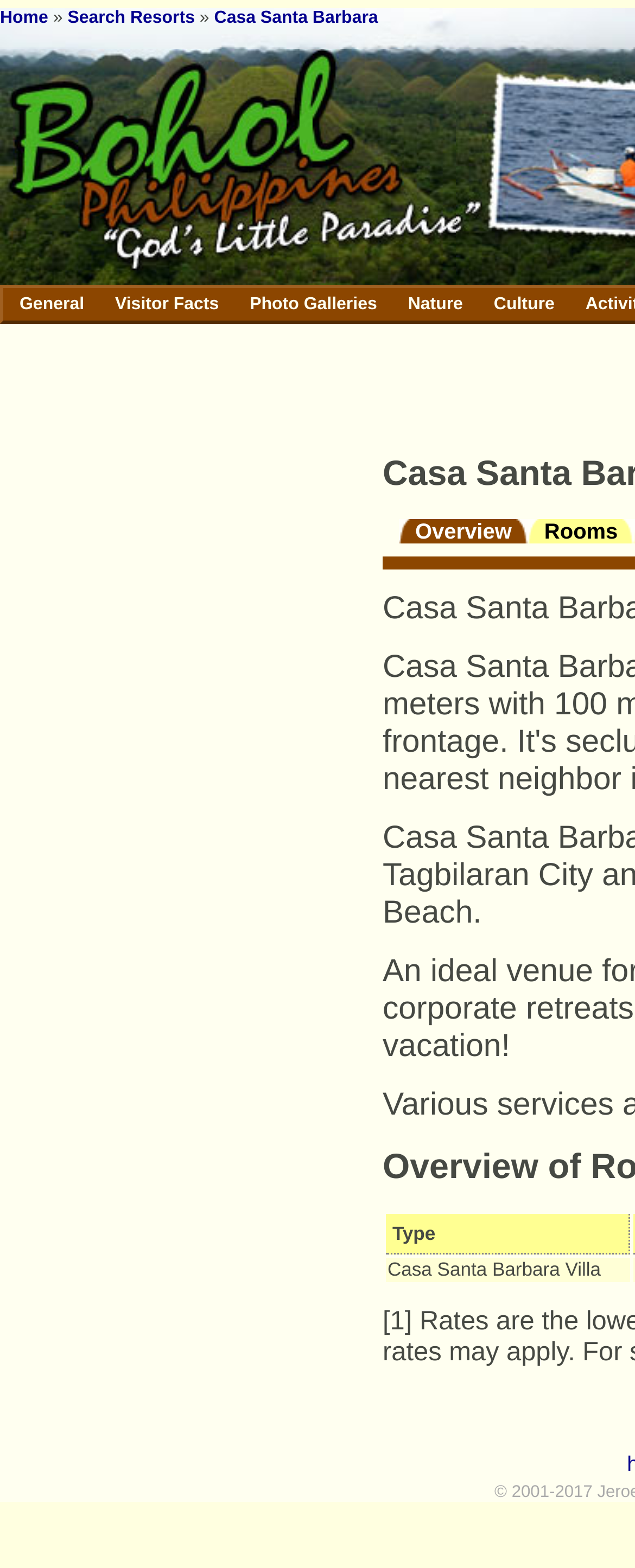Answer the question using only a single word or phrase: 
How many links are in the top navigation bar?

5